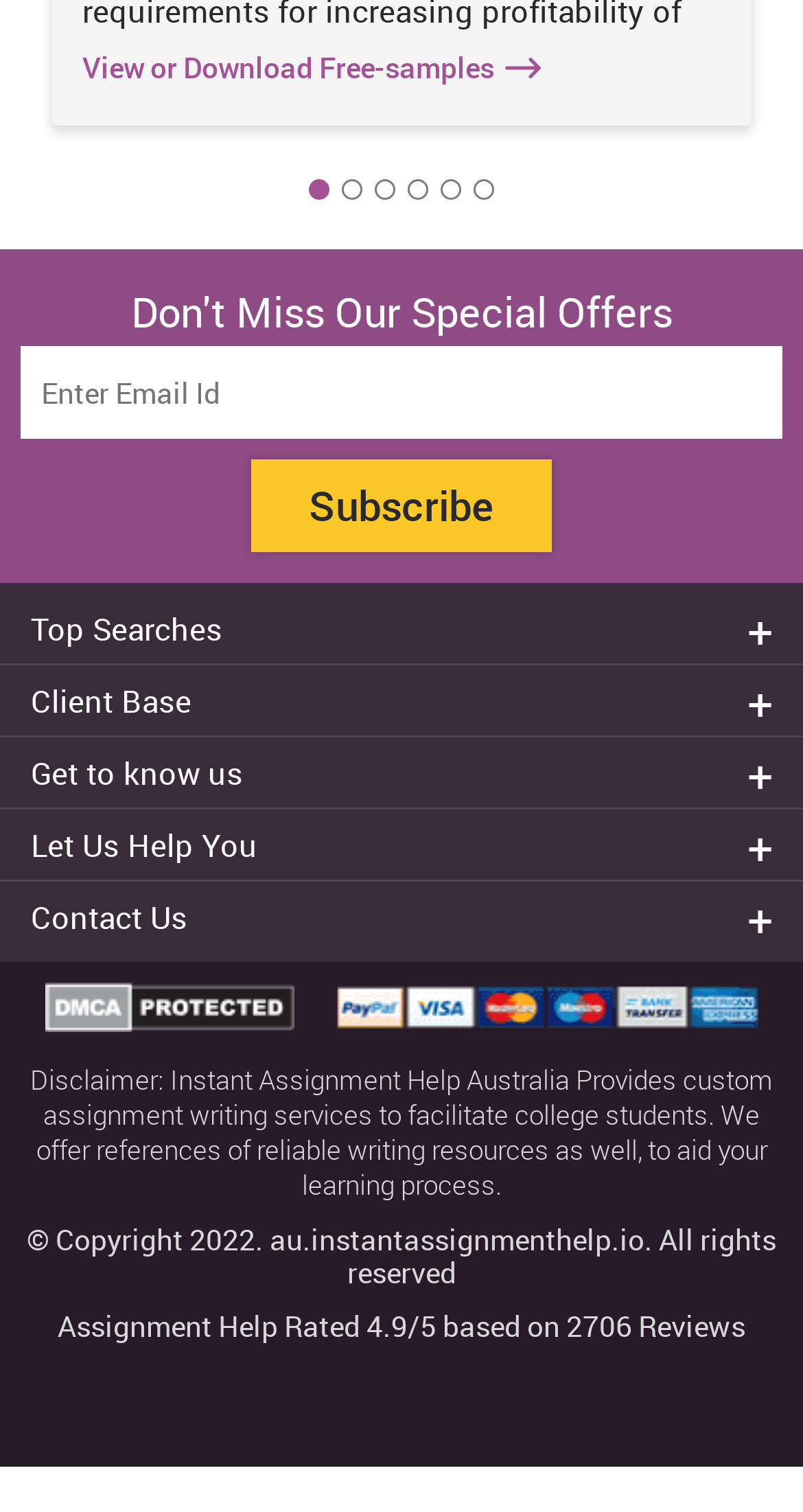What is the purpose of the 'Subscribe' button?
Could you answer the question in a detailed manner, providing as much information as possible?

The 'Subscribe' button is located next to a textbox labeled 'Enter Email Id', suggesting that users can enter their email address and subscribe to a newsletter or updates from the website.